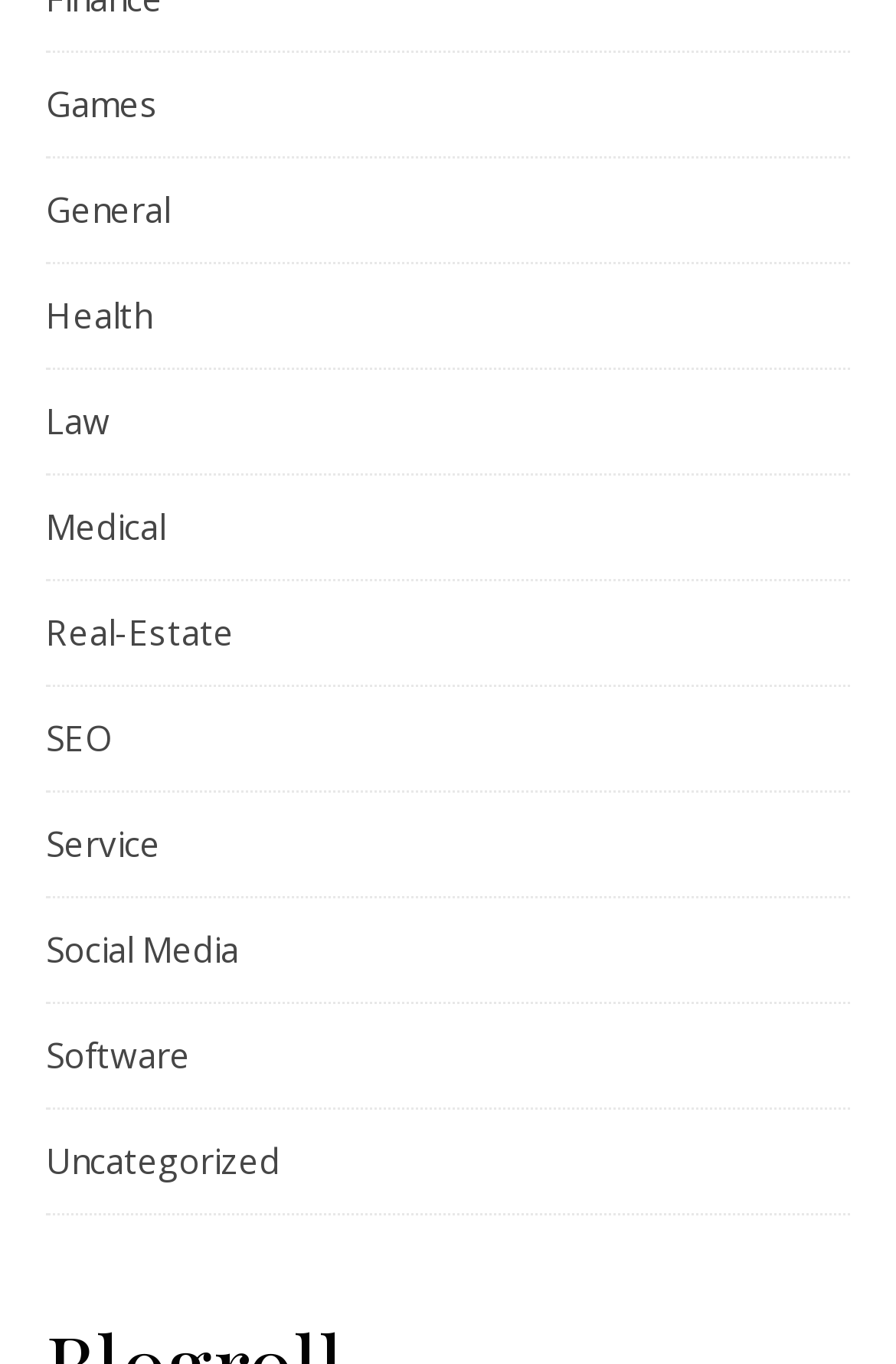Give a short answer to this question using one word or a phrase:
How many categories have names with more than one word?

5